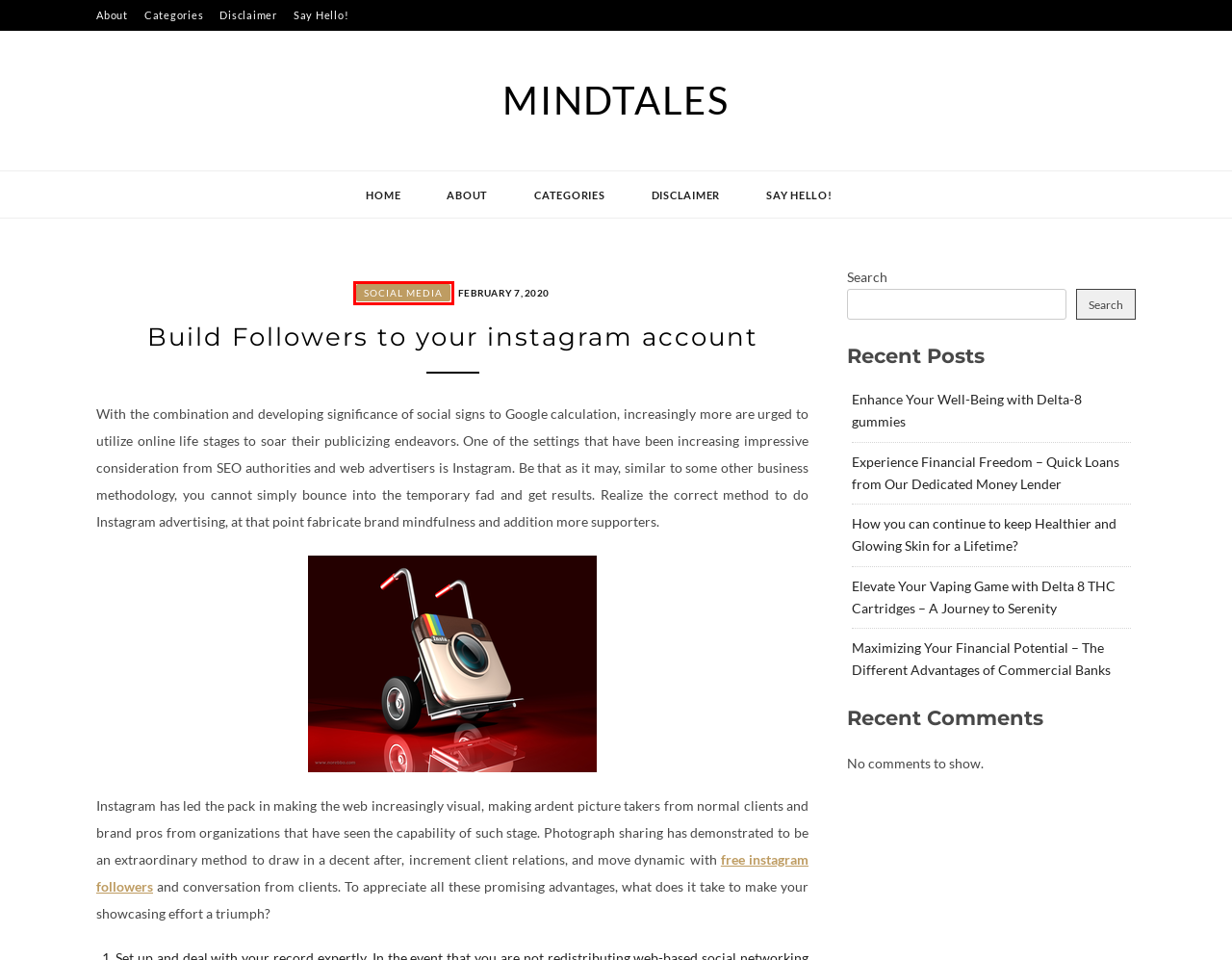Look at the screenshot of the webpage and find the element within the red bounding box. Choose the webpage description that best fits the new webpage that will appear after clicking the element. Here are the candidates:
A. MindTales
B. Enhance Your Well-Being with Delta-8 gummies – MindTales
C. Maximizing Your Financial Potential – The Different Advantages of Commercial Banks – MindTales
D. Experience Financial Freedom – Quick Loans from Our Dedicated Money Lender – MindTales
E. Social Media – MindTales
F. Say Hello! – MindTales
G. February 7, 2020 – MindTales
H. Elevate Your Vaping Game with Delta 8 THC Cartridges – A Journey to Serenity – MindTales

E